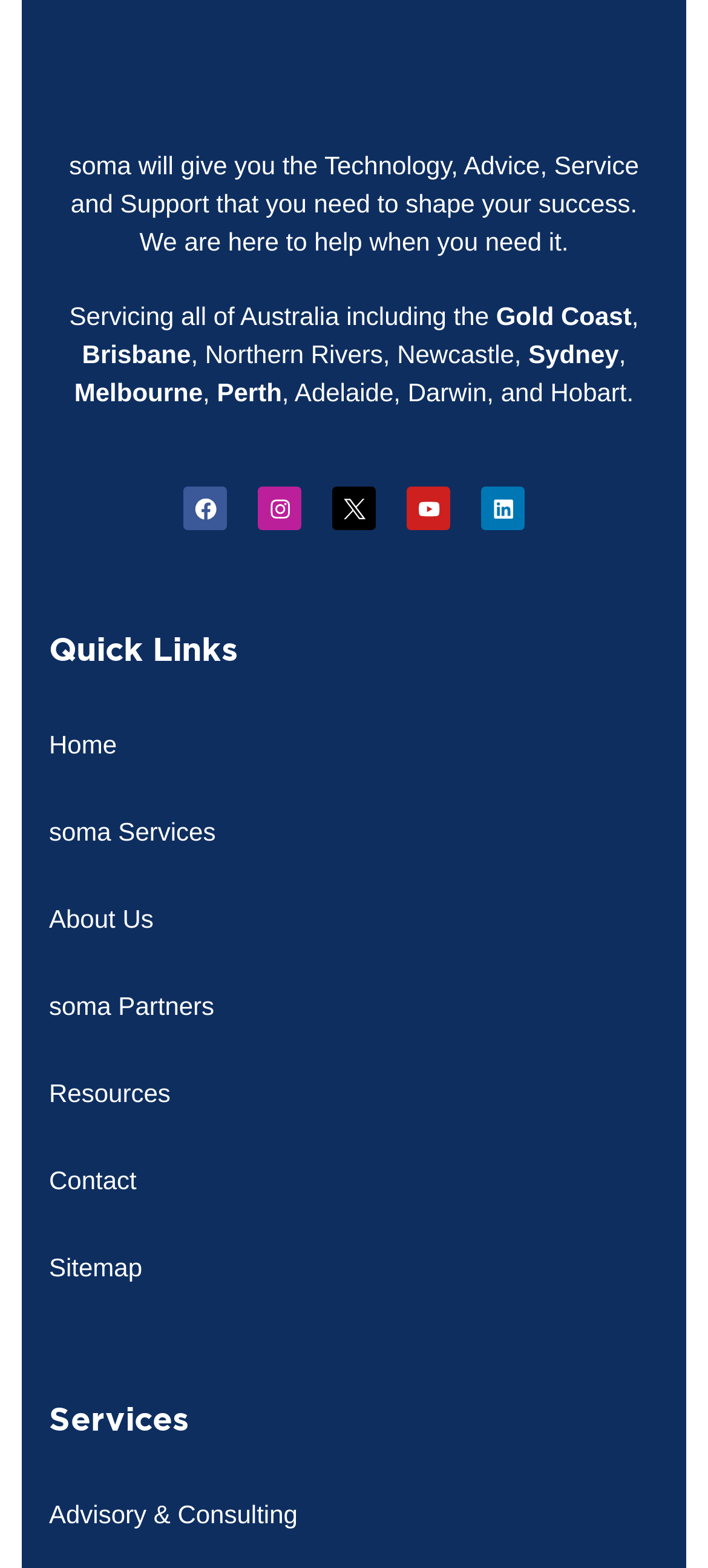What is the purpose of the 'Quick Links' section?
Answer the question with a detailed explanation, including all necessary information.

The 'Quick Links' section, headed by the element with ID 450, provides quick access to important pages on the website, including Home, soma Services, About Us, soma Partners, Resources, Contact, and Sitemap, as indicated by the links with IDs 1066 to 1072.